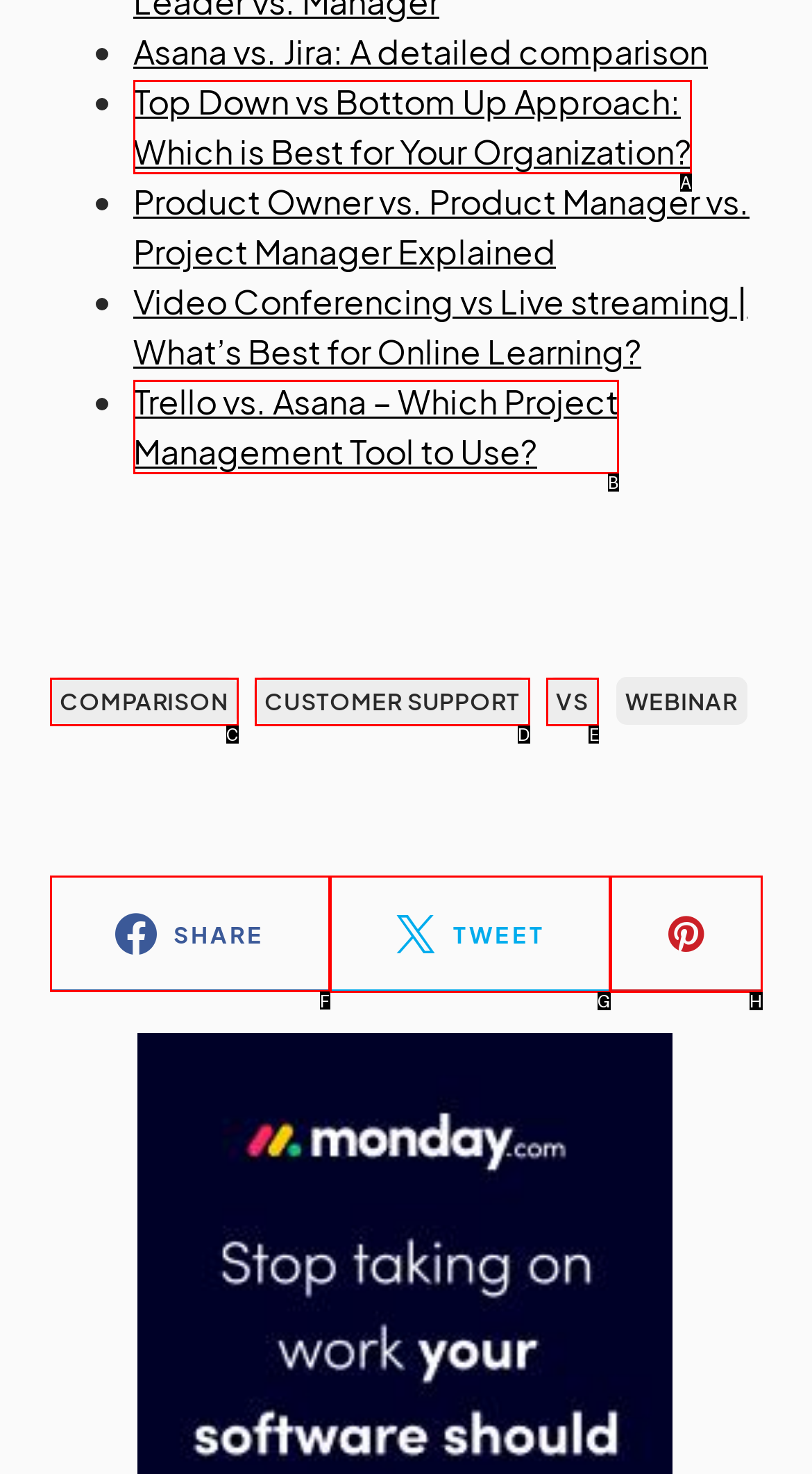Determine which HTML element to click on in order to complete the action: Click on 'SHARE'.
Reply with the letter of the selected option.

F